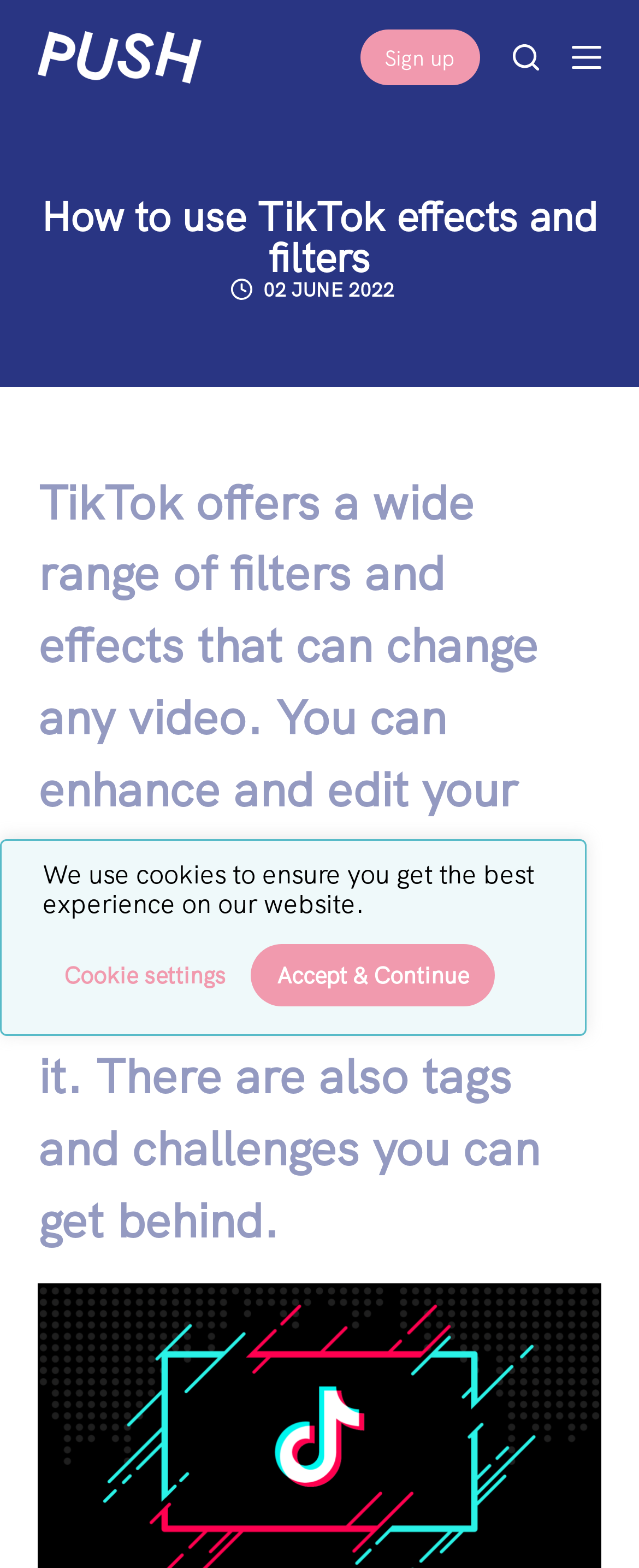Extract the main heading from the webpage content.

How to use TikTok effects and filters